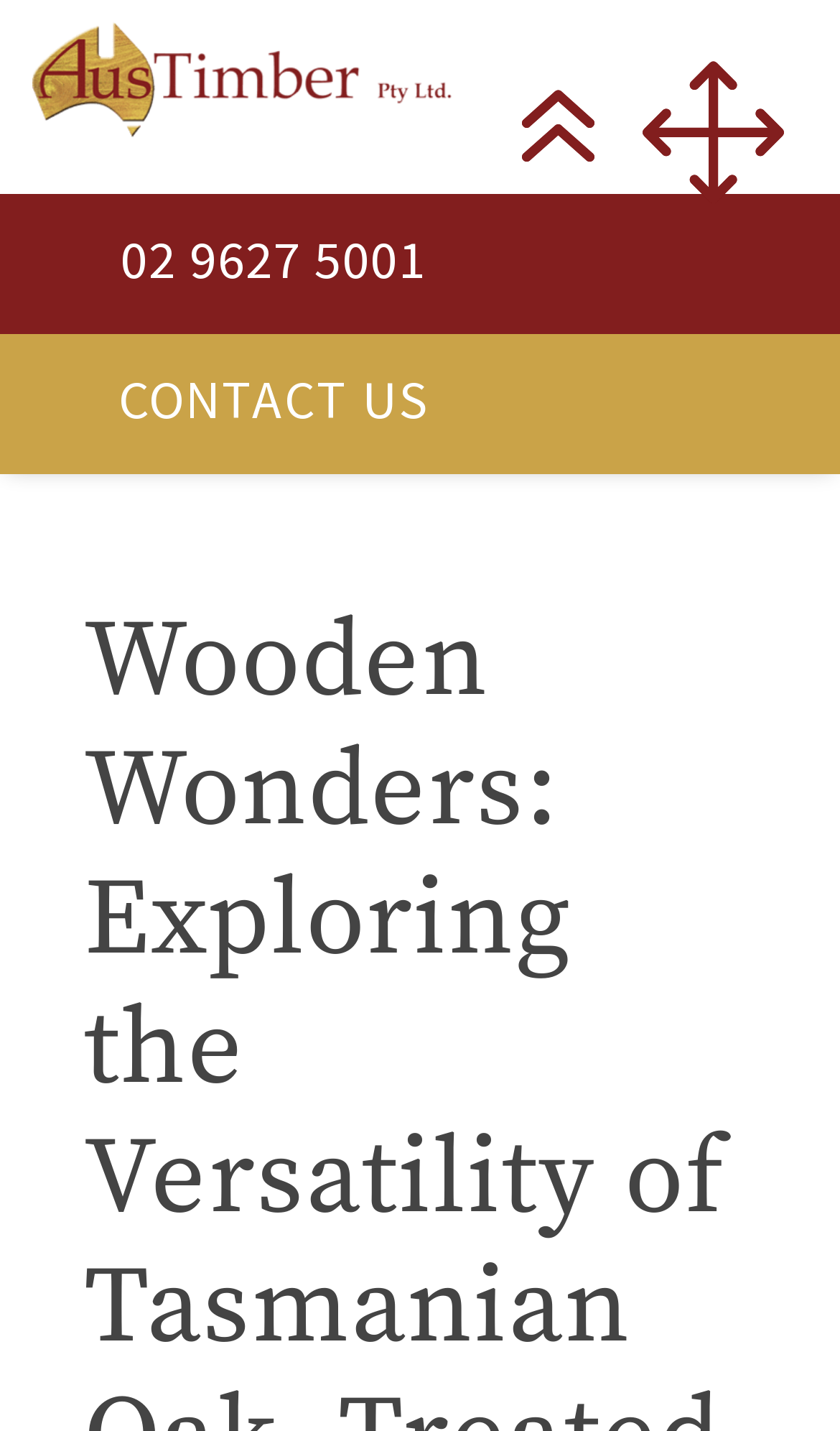Construct a comprehensive description capturing every detail on the webpage.

The webpage is about Timber Treasures, featuring Tasmanian Oak, Treated Pine, and White Oak. At the top, there is a logo image and a link. Below the logo, there are two tables with identical structures, each containing a link and a heading. The first table has a phone number "02 9627 5001" as the heading, and the second table has "CONTACT US" as the heading. The links and headings in both tables are positioned side by side, with the links on the left and the headings on the right. The phone number and "CONTACT US" headings are centered horizontally, taking up most of the width of the page.